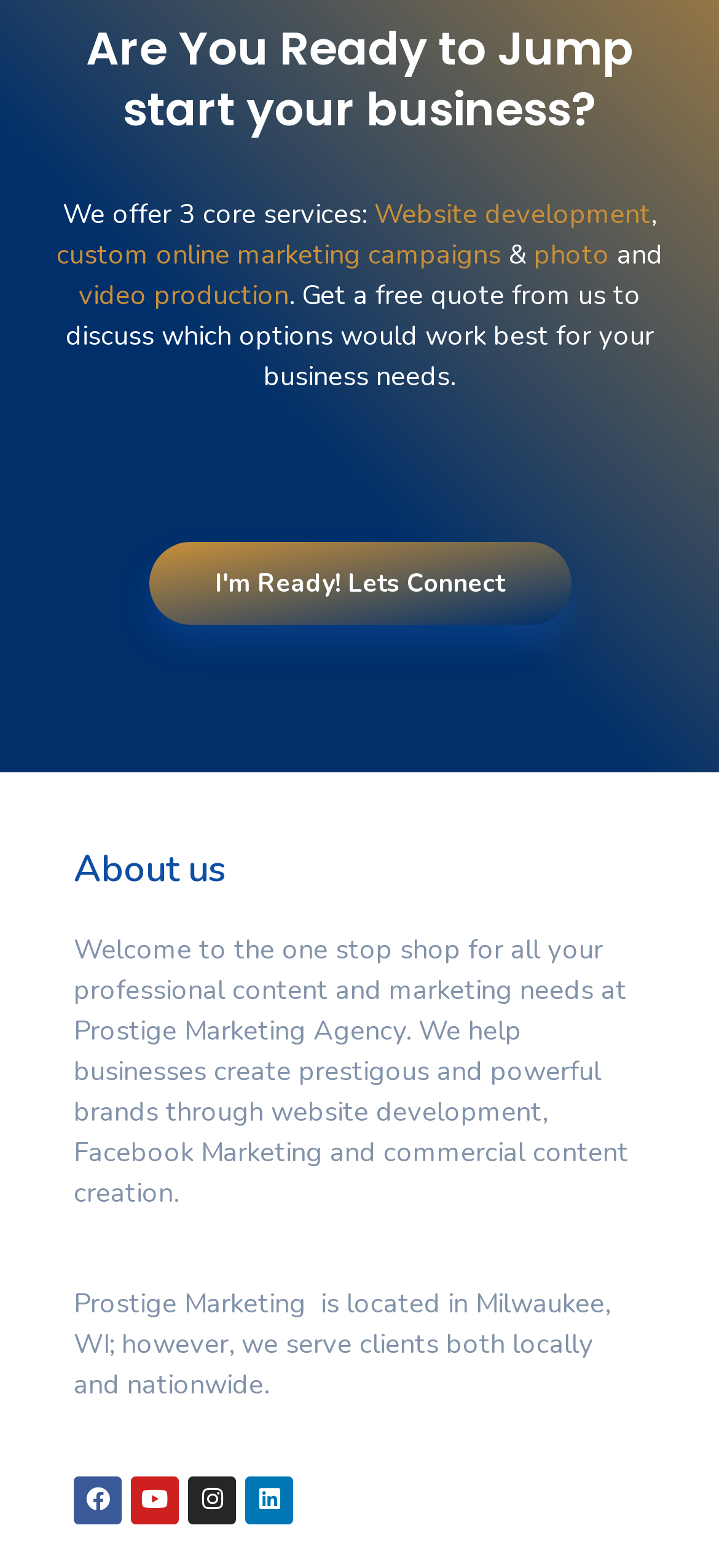Answer the question with a brief word or phrase:
Where is Prostige Marketing Agency located?

Milwaukee, WI